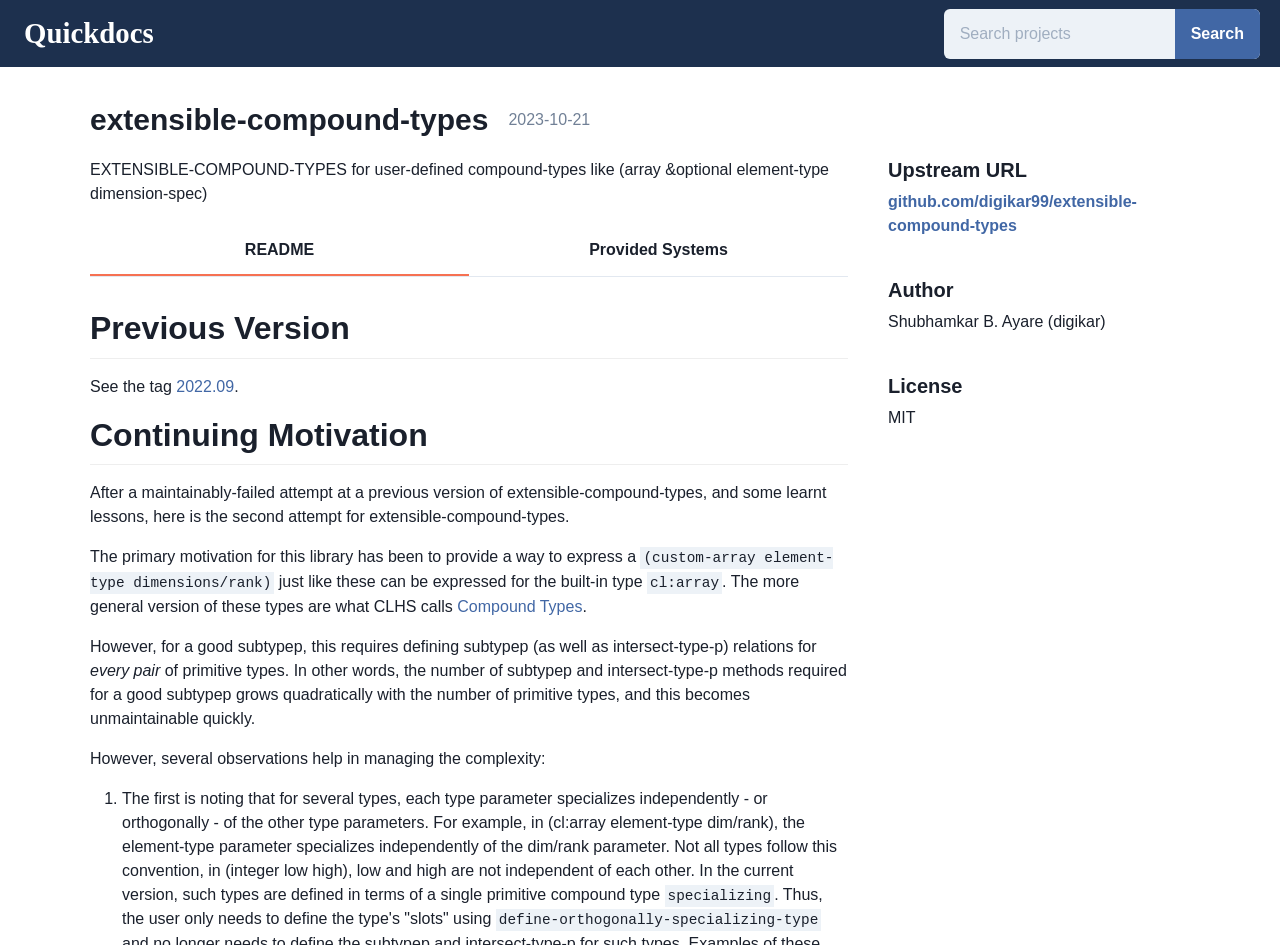Find and indicate the bounding box coordinates of the region you should select to follow the given instruction: "Click on the Quickdocs link".

[0.019, 0.013, 0.12, 0.058]